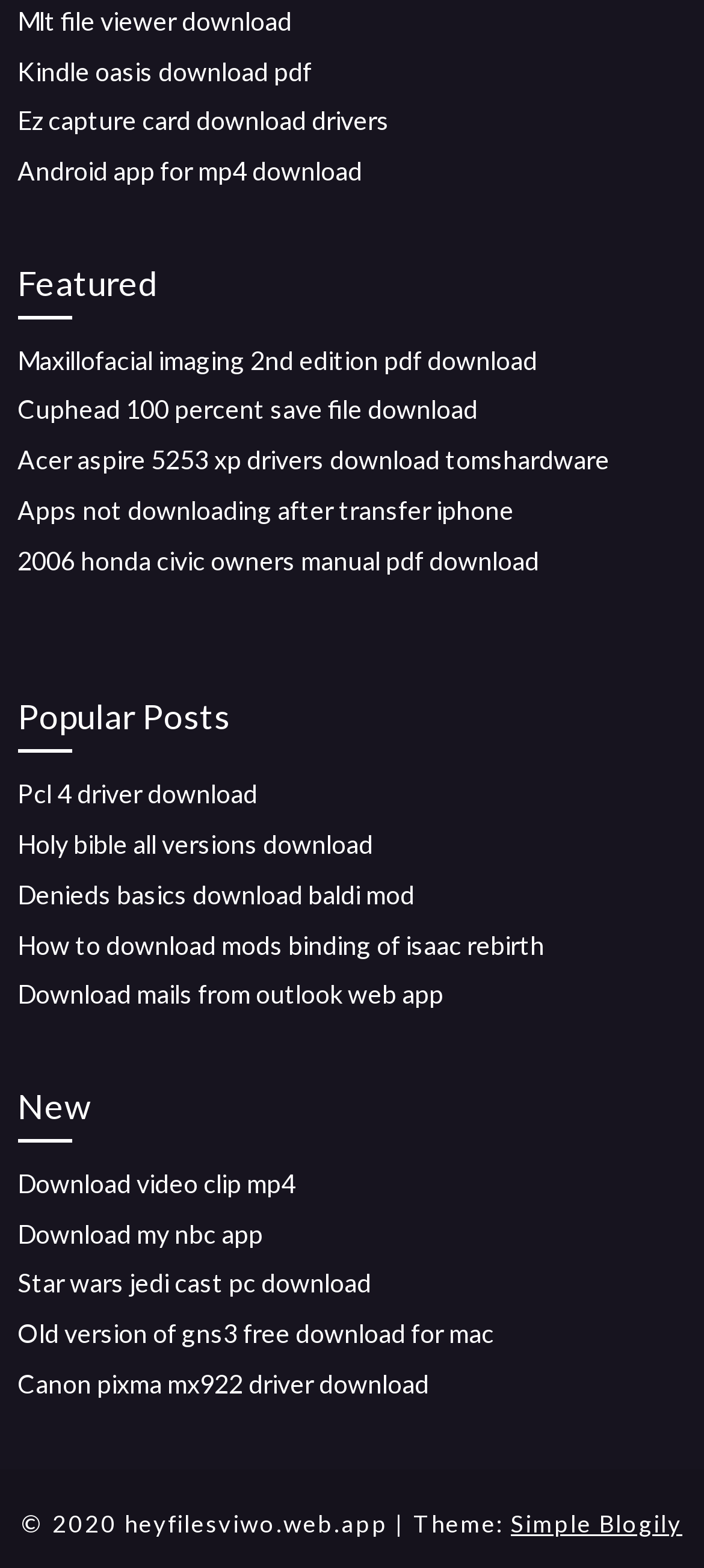Respond to the following question using a concise word or phrase: 
How many headings are present on the webpage?

3